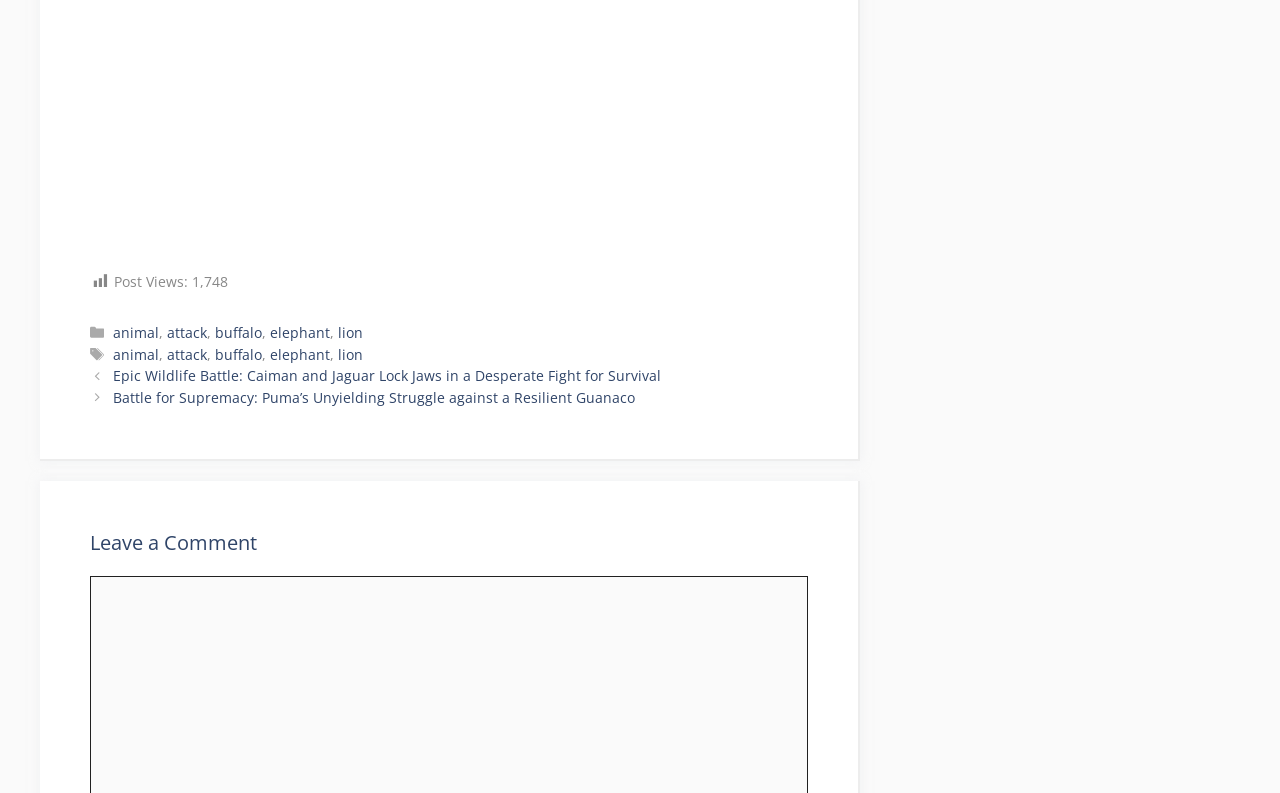Please determine the bounding box coordinates of the element's region to click for the following instruction: "View post about puma and guanaco".

[0.088, 0.489, 0.496, 0.513]